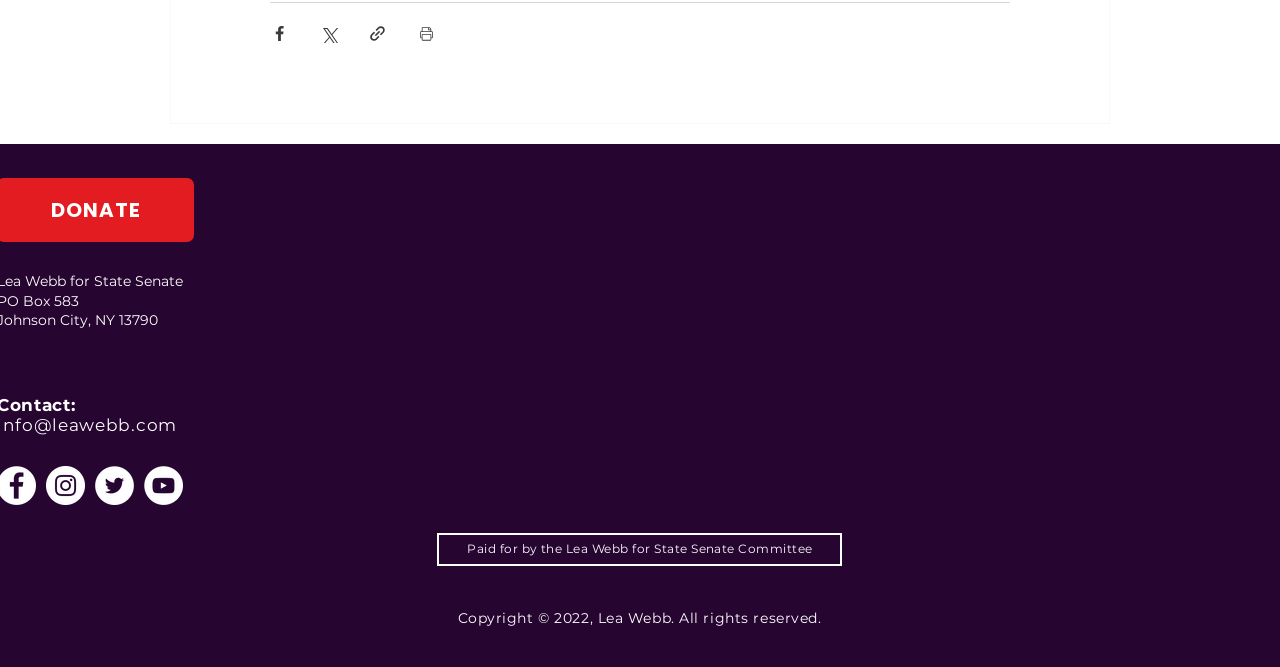Answer this question using a single word or a brief phrase:
What is the position Lea Webb is running for?

State Senate